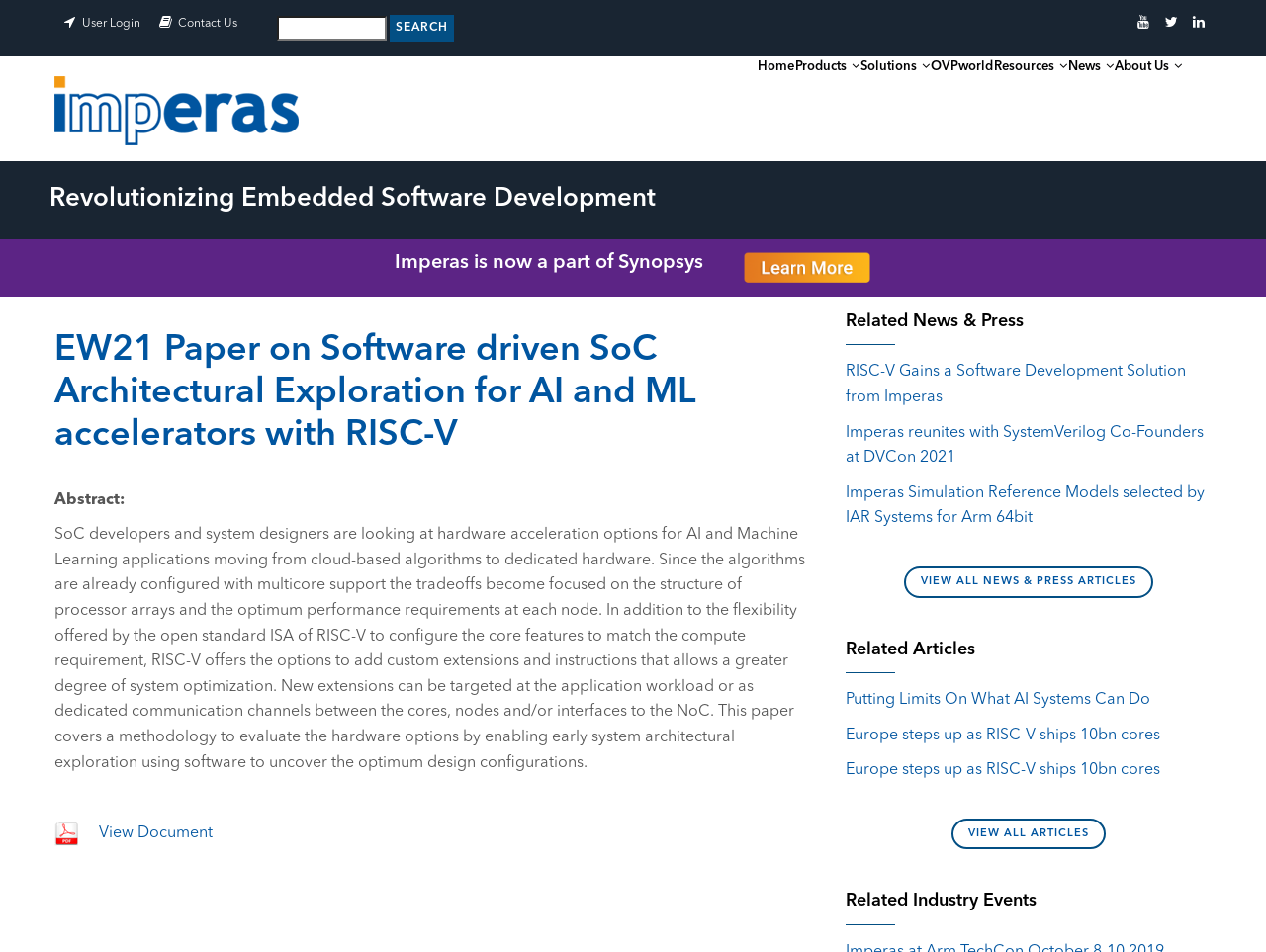What is the company mentioned in the webpage?
Use the information from the image to give a detailed answer to the question.

The company Imperas is mentioned in the webpage as the author of the paper and also in the navigation menu as a part of Synopsys.